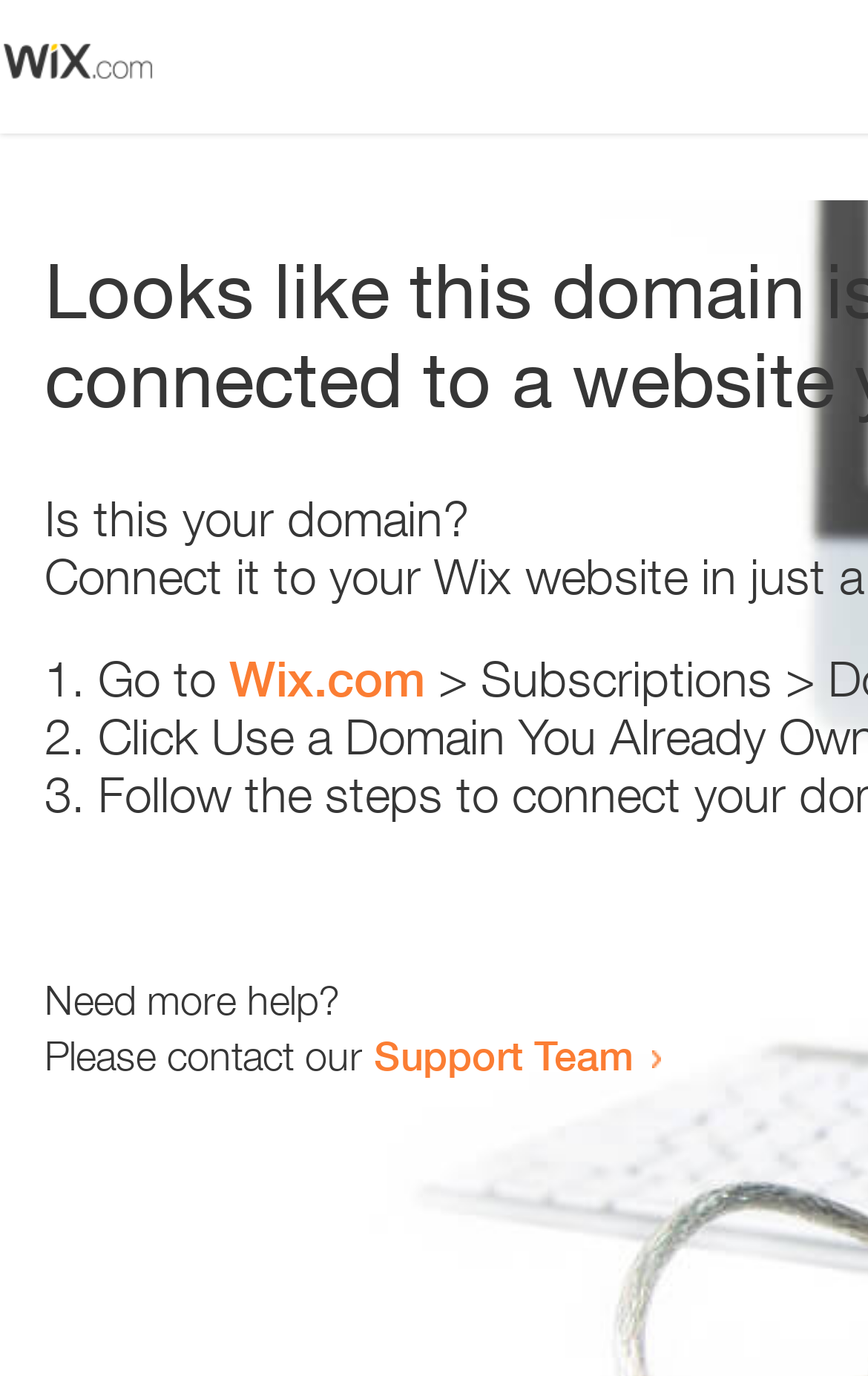Provide the bounding box for the UI element matching this description: "Support Team".

[0.431, 0.749, 0.731, 0.784]